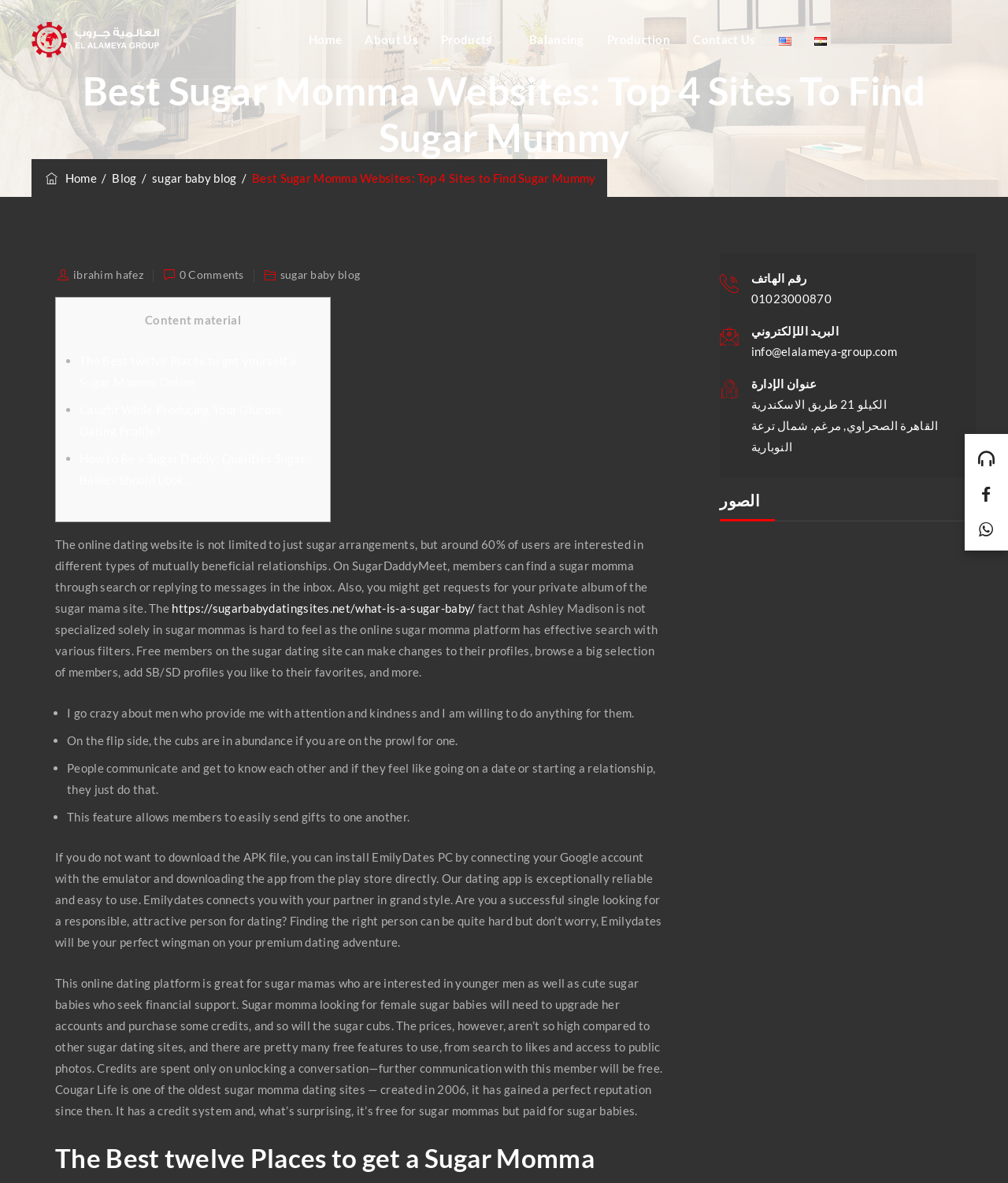Identify the bounding box coordinates for the element you need to click to achieve the following task: "Click the 'Home' link". Provide the bounding box coordinates as four float numbers between 0 and 1, in the form [left, top, right, bottom].

[0.296, 0.0, 0.349, 0.067]